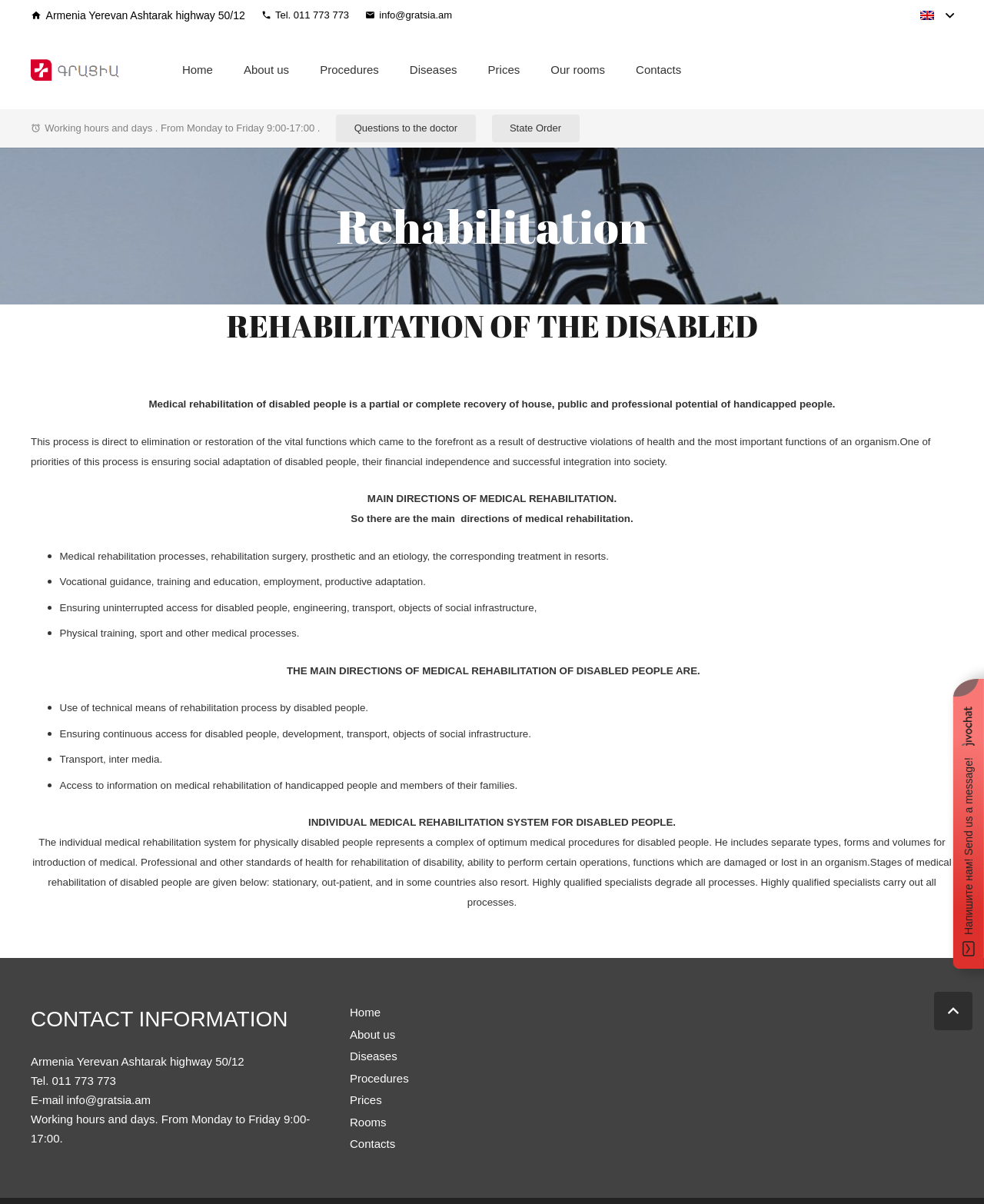Could you highlight the region that needs to be clicked to execute the instruction: "Contact the doctor by clicking 'Questions to the doctor'"?

[0.342, 0.095, 0.483, 0.118]